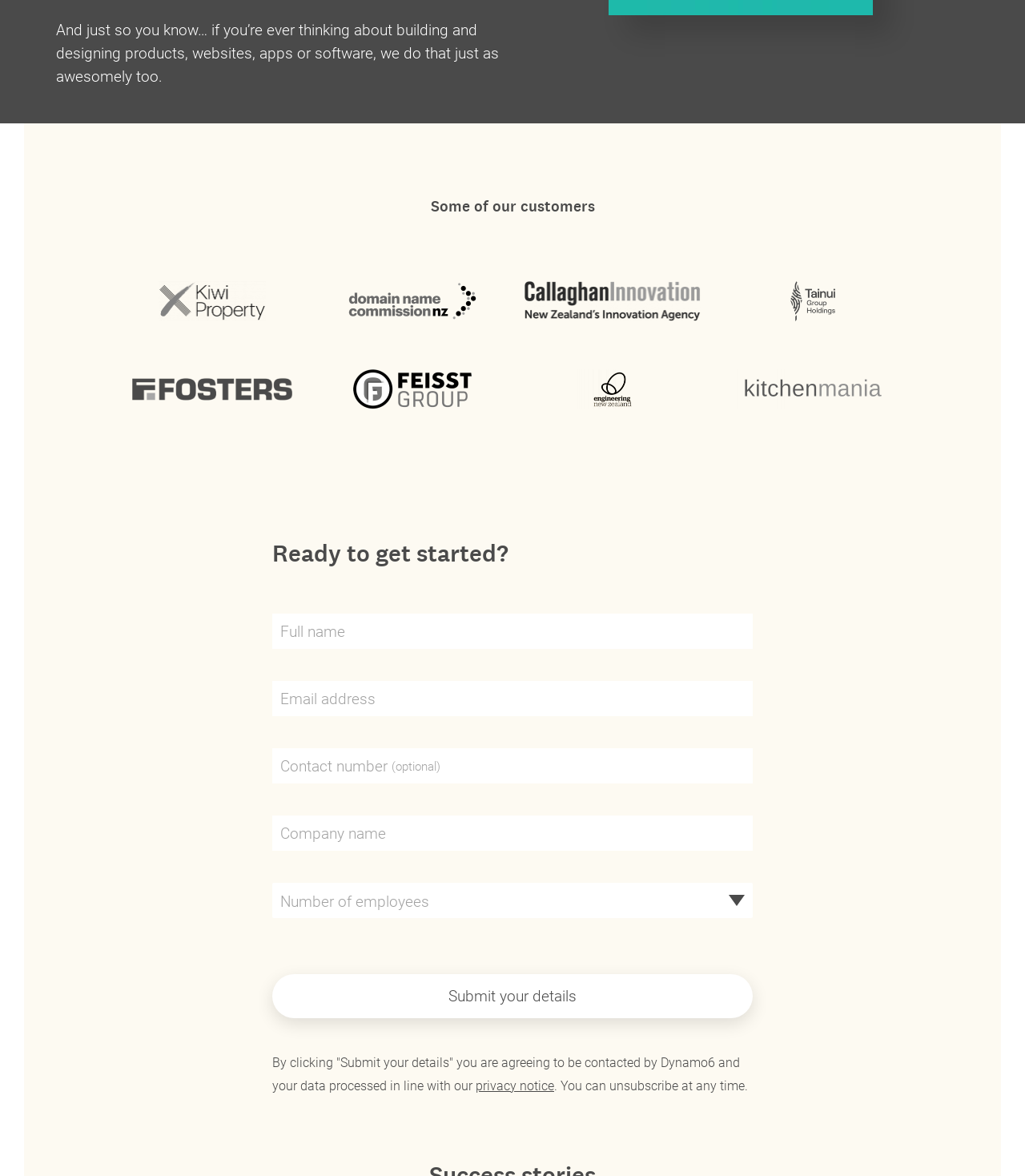Answer in one word or a short phrase: 
What will happen after submitting details?

Be contacted by Dynamo6